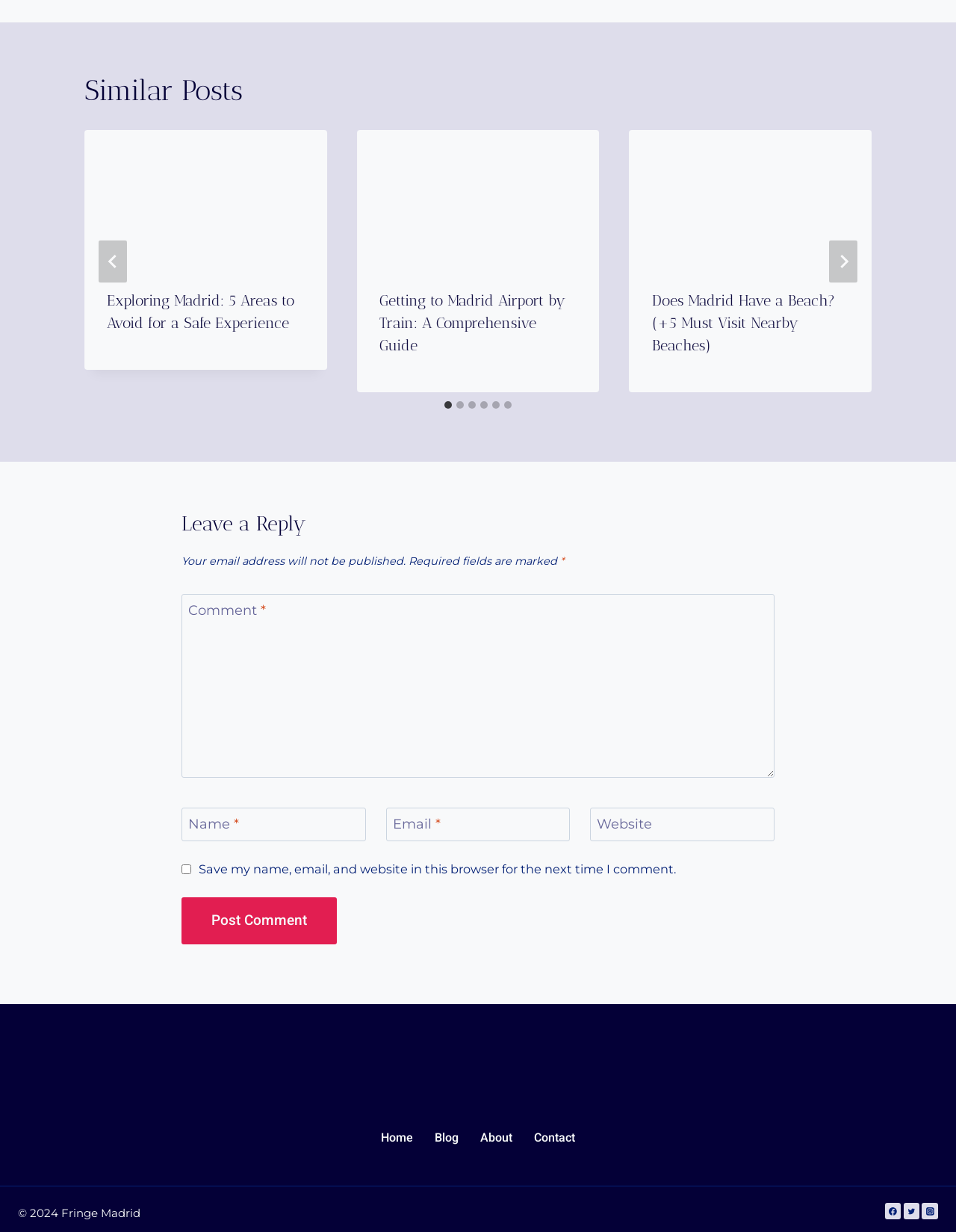What social media platforms are linked from the footer?
Offer a detailed and full explanation in response to the question.

The footer section of the webpage contains links to the website's social media profiles on Facebook, Twitter, and Instagram, allowing users to easily access and follow the website's social media presence.